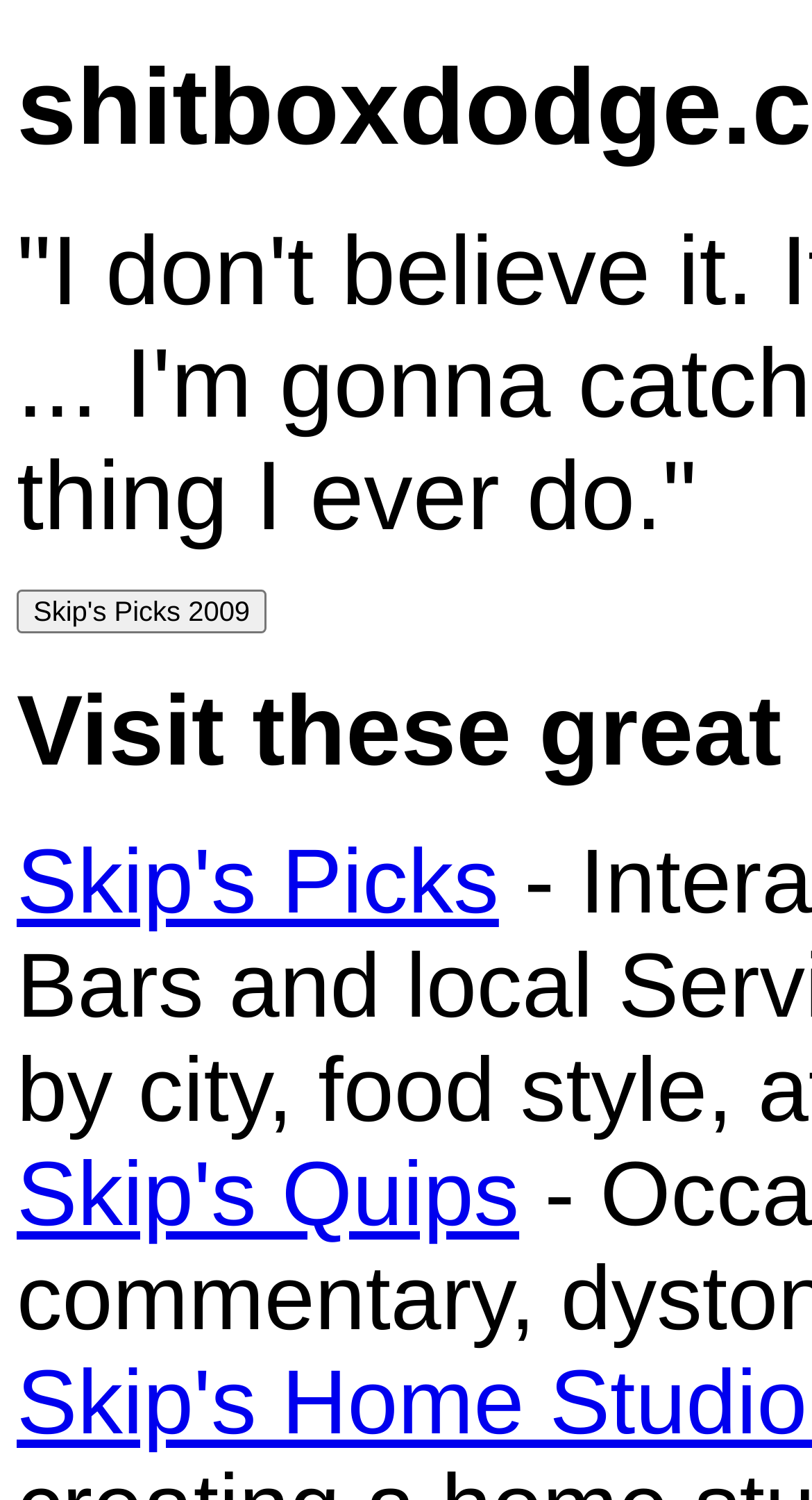Find the bounding box of the UI element described as follows: "parent_node: shitboxdodge.com value="Skip's Picks 2009"".

[0.021, 0.393, 0.328, 0.422]